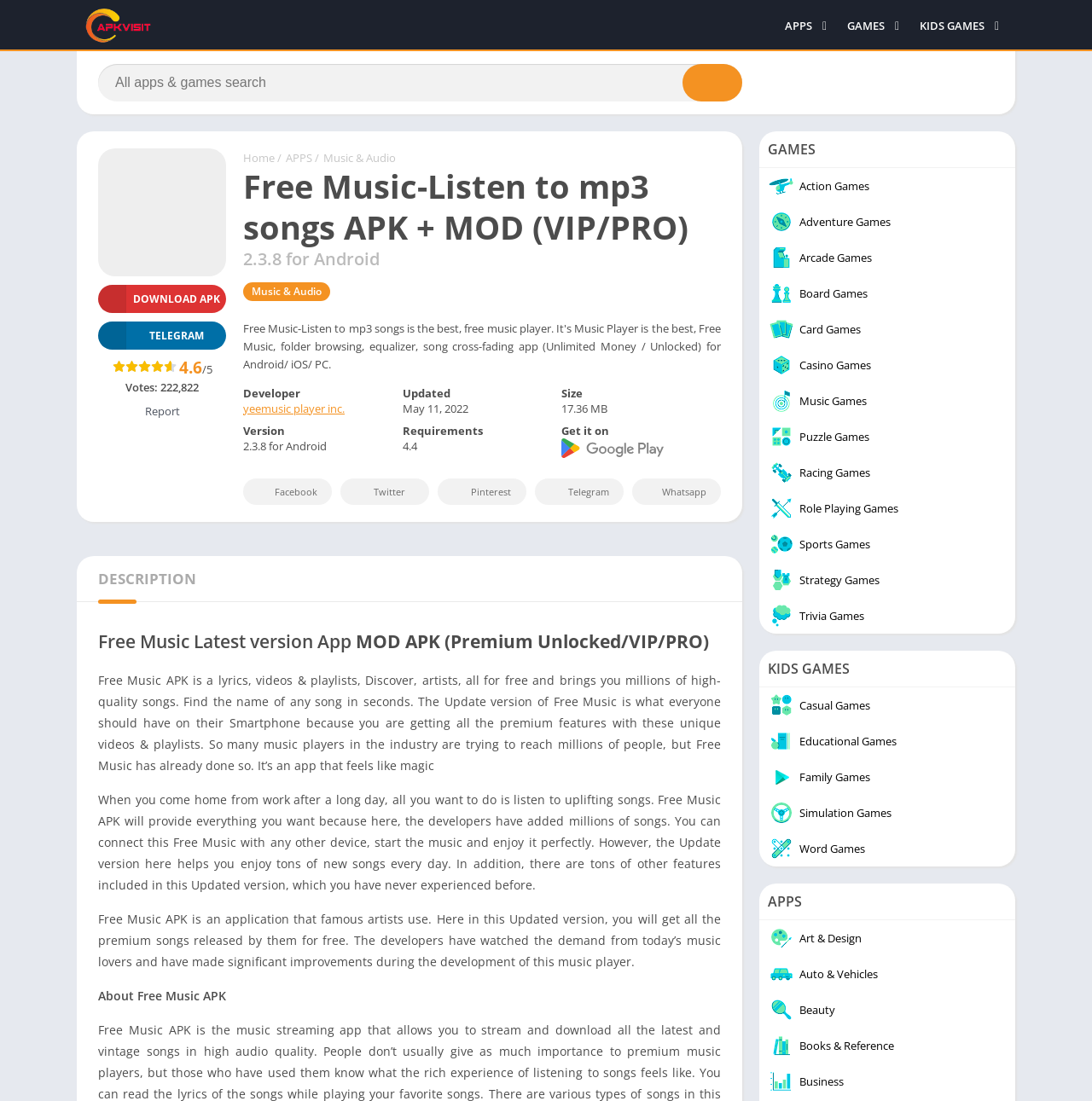Pinpoint the bounding box coordinates for the area that should be clicked to perform the following instruction: "Download APK".

[0.09, 0.259, 0.207, 0.284]